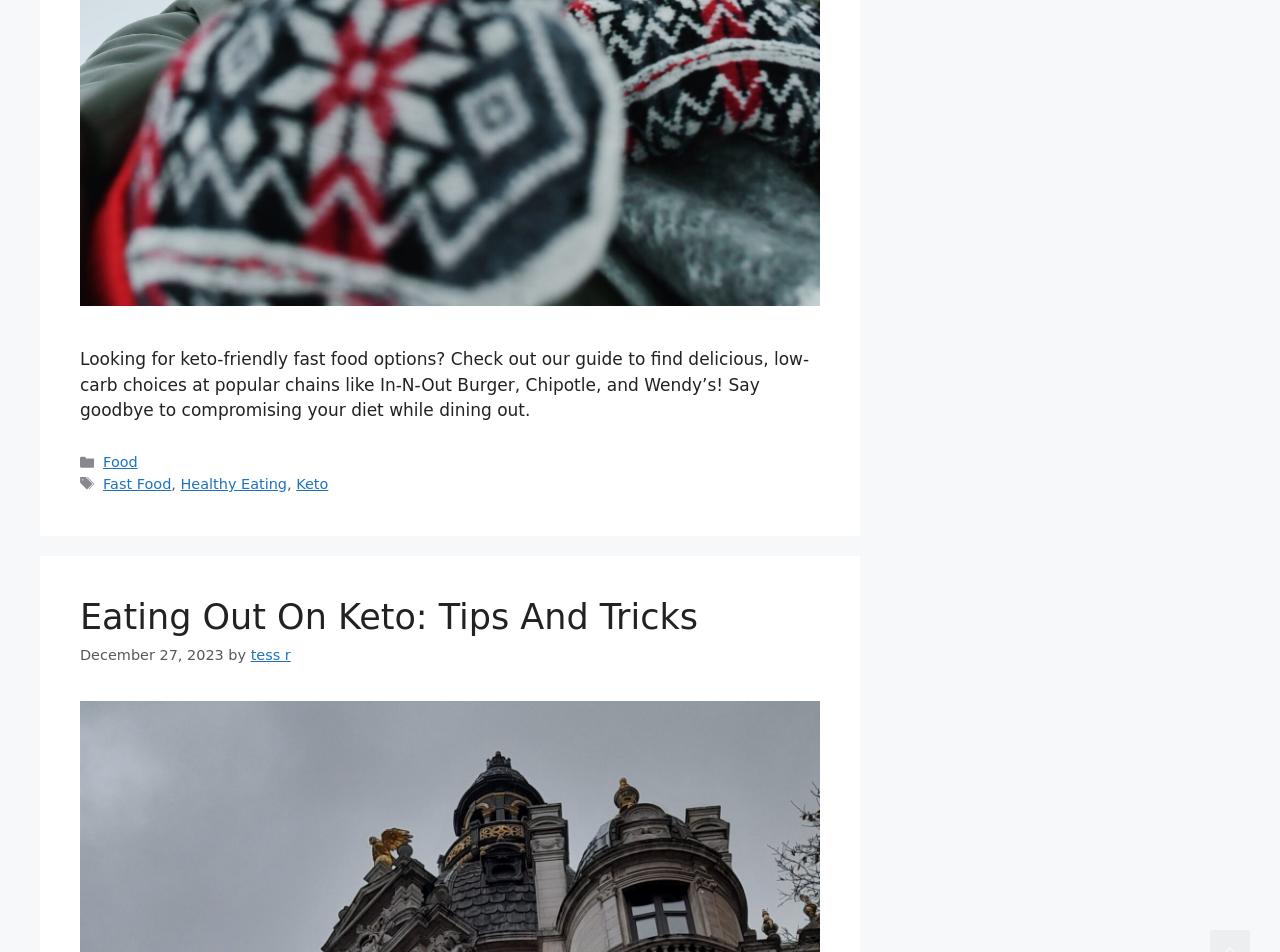What is the topic of the webpage?
Give a comprehensive and detailed explanation for the question.

Based on the StaticText element 'Looking for keto-friendly fast food options? ...', it is clear that the webpage is about keto-friendly fast food options.